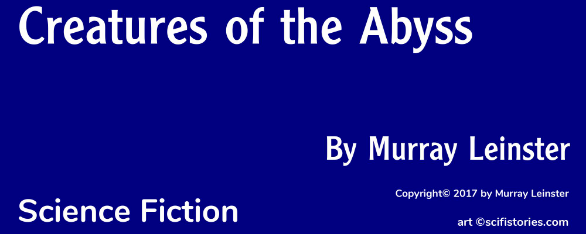In what year was the work copyrighted?
Examine the webpage screenshot and provide an in-depth answer to the question.

A copyright notice indicates that the work is from 2017, suggesting that the book was copyrighted in that year.